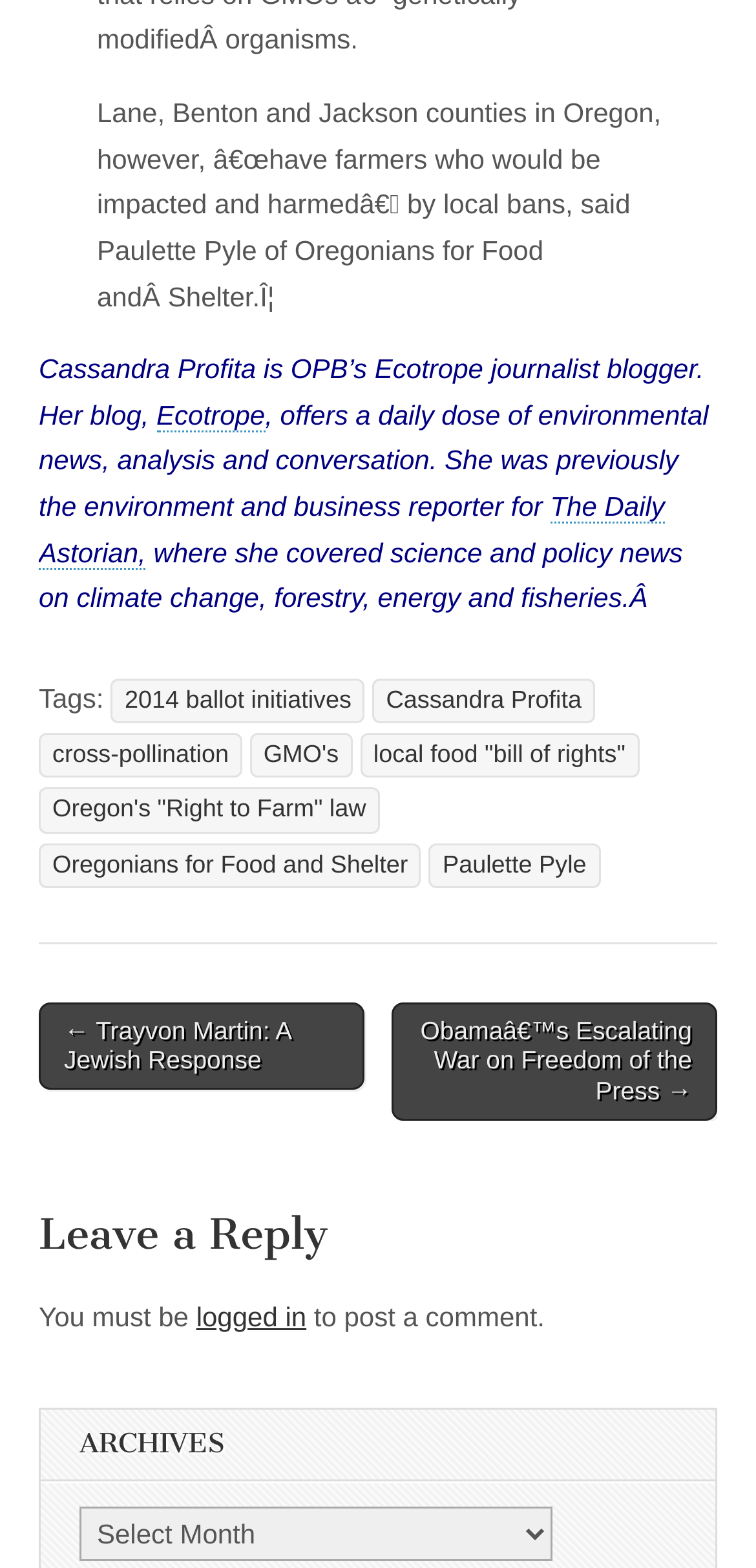Can you find the bounding box coordinates for the element that needs to be clicked to execute this instruction: "Click on the link to Ecotrope"? The coordinates should be given as four float numbers between 0 and 1, i.e., [left, top, right, bottom].

[0.207, 0.254, 0.351, 0.275]